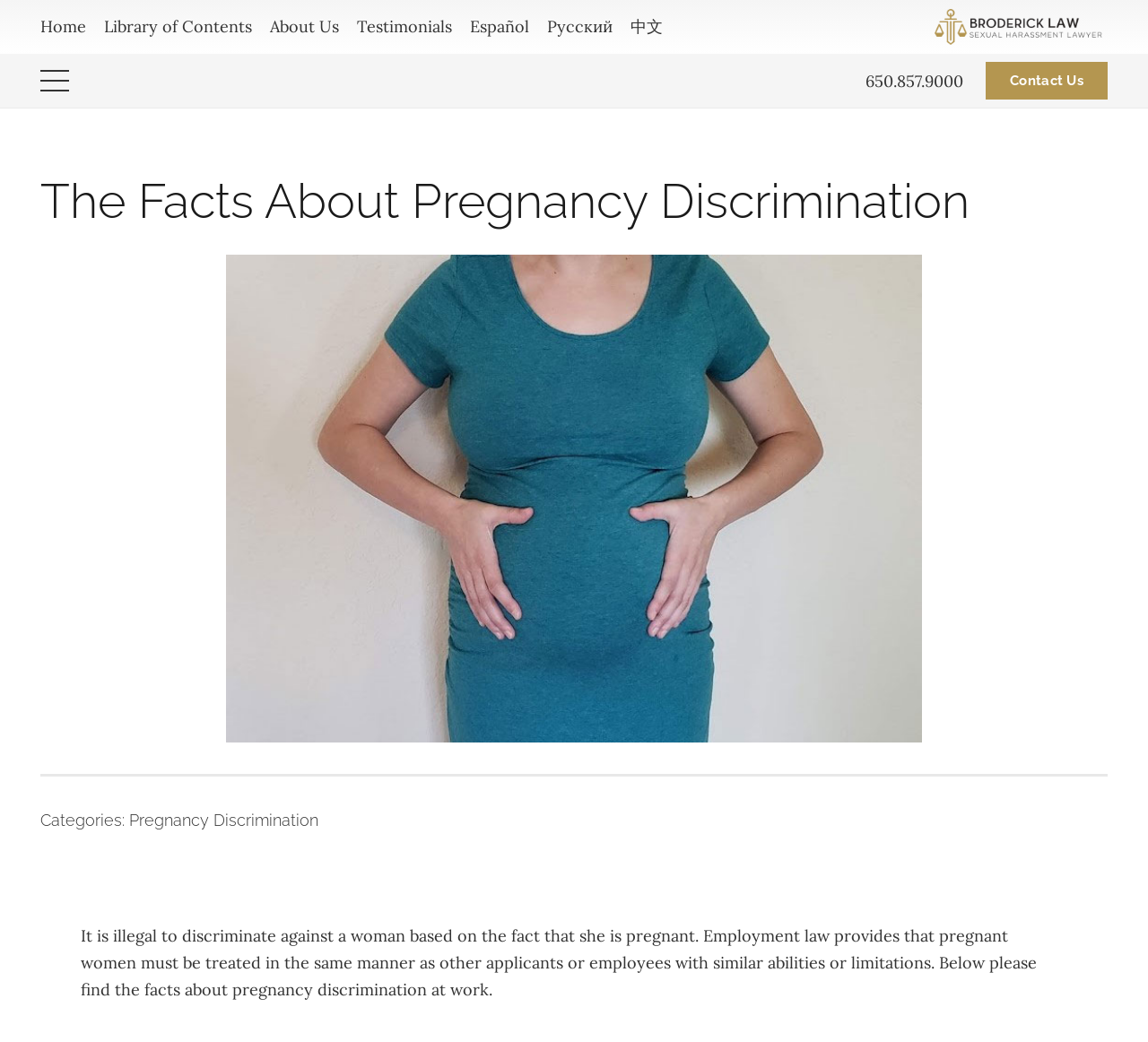Please identify the bounding box coordinates of the element's region that should be clicked to execute the following instruction: "Click the 'Home' link". The bounding box coordinates must be four float numbers between 0 and 1, i.e., [left, top, right, bottom].

[0.027, 0.0, 0.083, 0.052]